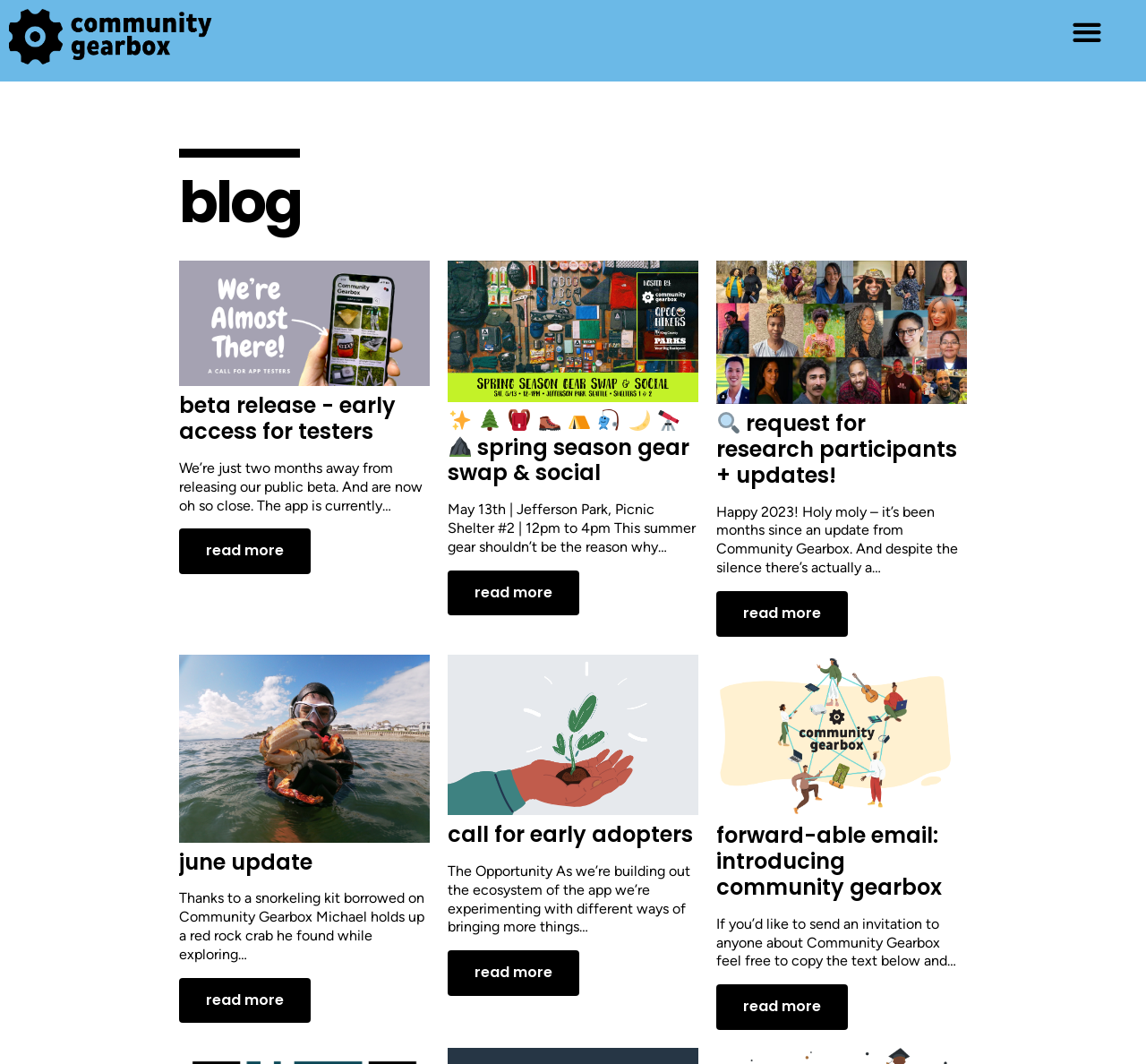Refer to the screenshot and answer the following question in detail:
What is the name of the event on May 13th?

I found the answer by looking at the heading element that contains the text '✨ 🌲 🎒 🥾 ⛺ 🎣 🌙 🔭 ⛰️ Spring Season Gear Swap & Social' and the static text element that contains the text 'May 13th | Jefferson Park, Picnic Shelter #2 | 12pm to 4pm This summer gear shouldn’t be the reason why…'.